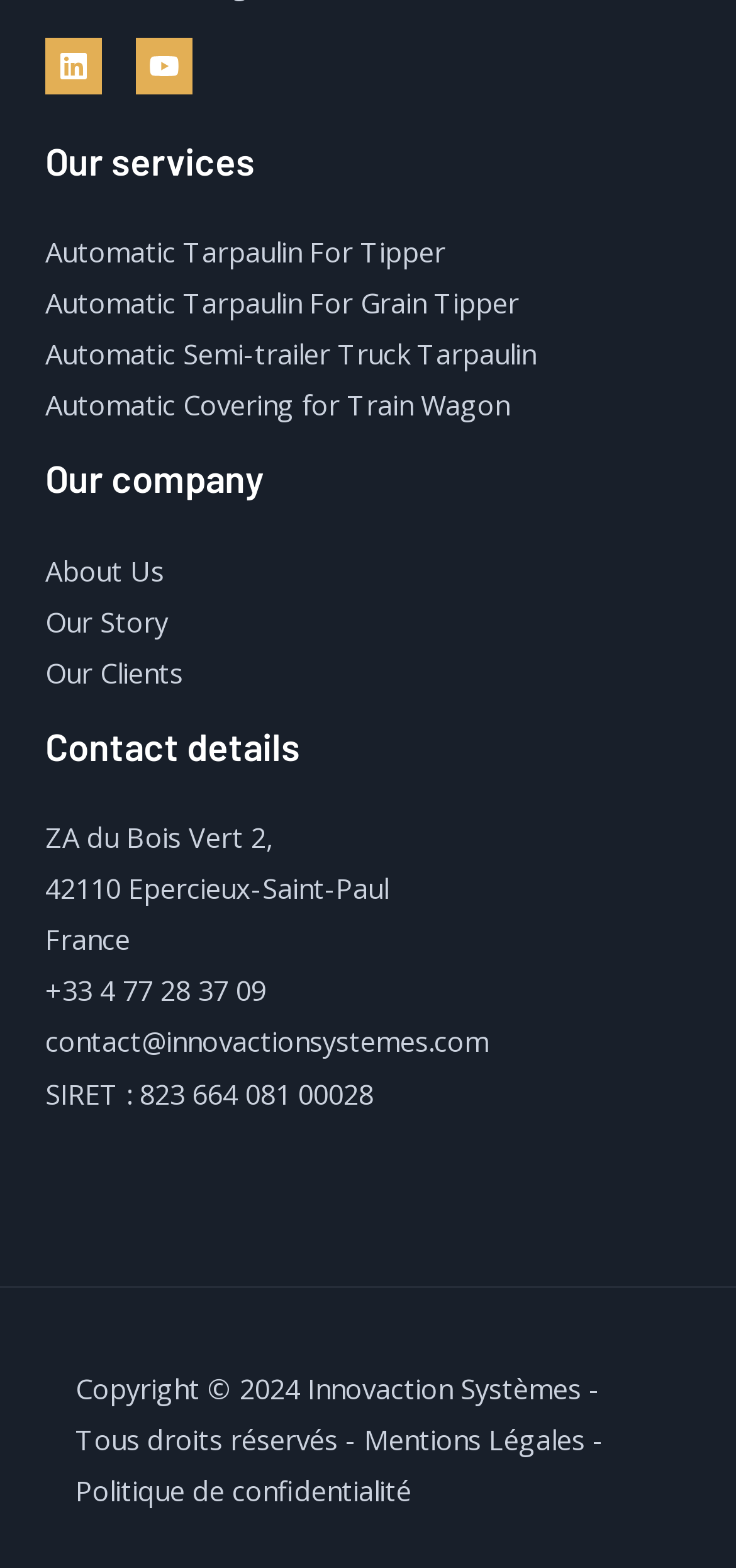What is the phone number of the company?
Using the image, give a concise answer in the form of a single word or short phrase.

+33 4 77 28 37 09